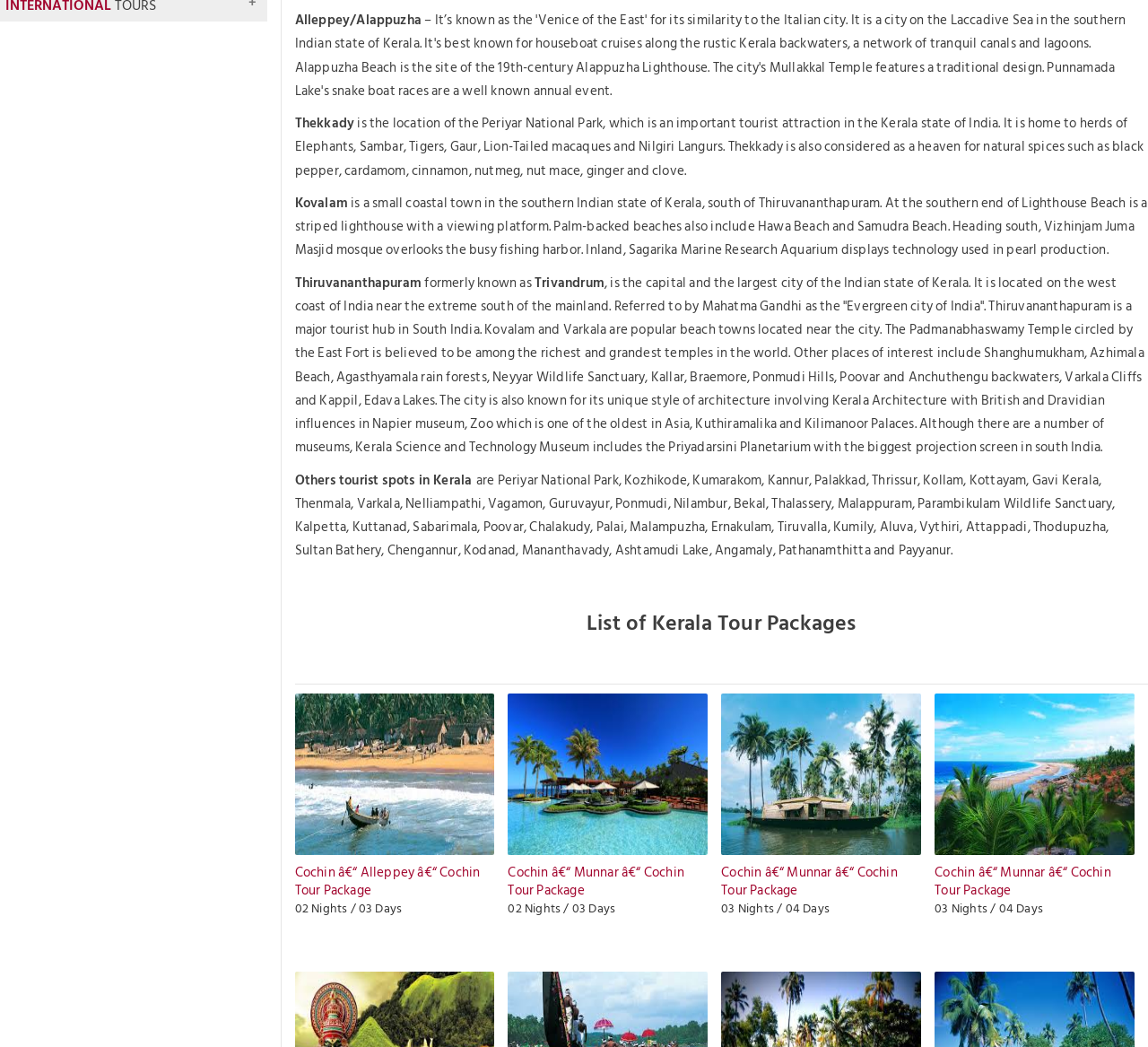For the given element description Andaman & Nicobar Tour Packages, determine the bounding box coordinates of the UI element. The coordinates should follow the format (top-left x, top-left y, bottom-right x, bottom-right y) and be within the range of 0 to 1.

[0.01, 0.031, 0.186, 0.052]